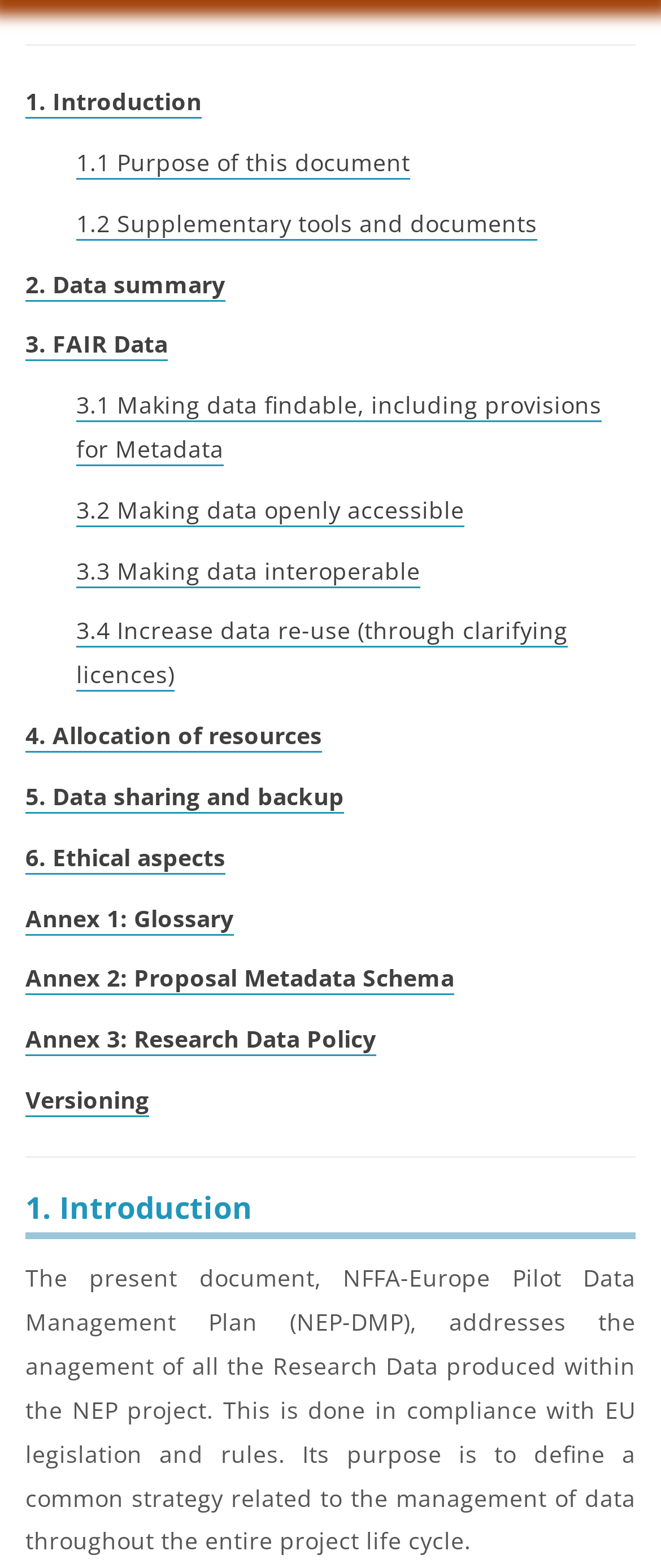Please identify the bounding box coordinates of the element's region that should be clicked to execute the following instruction: "check Versioning". The bounding box coordinates must be four float numbers between 0 and 1, i.e., [left, top, right, bottom].

[0.038, 0.691, 0.226, 0.713]